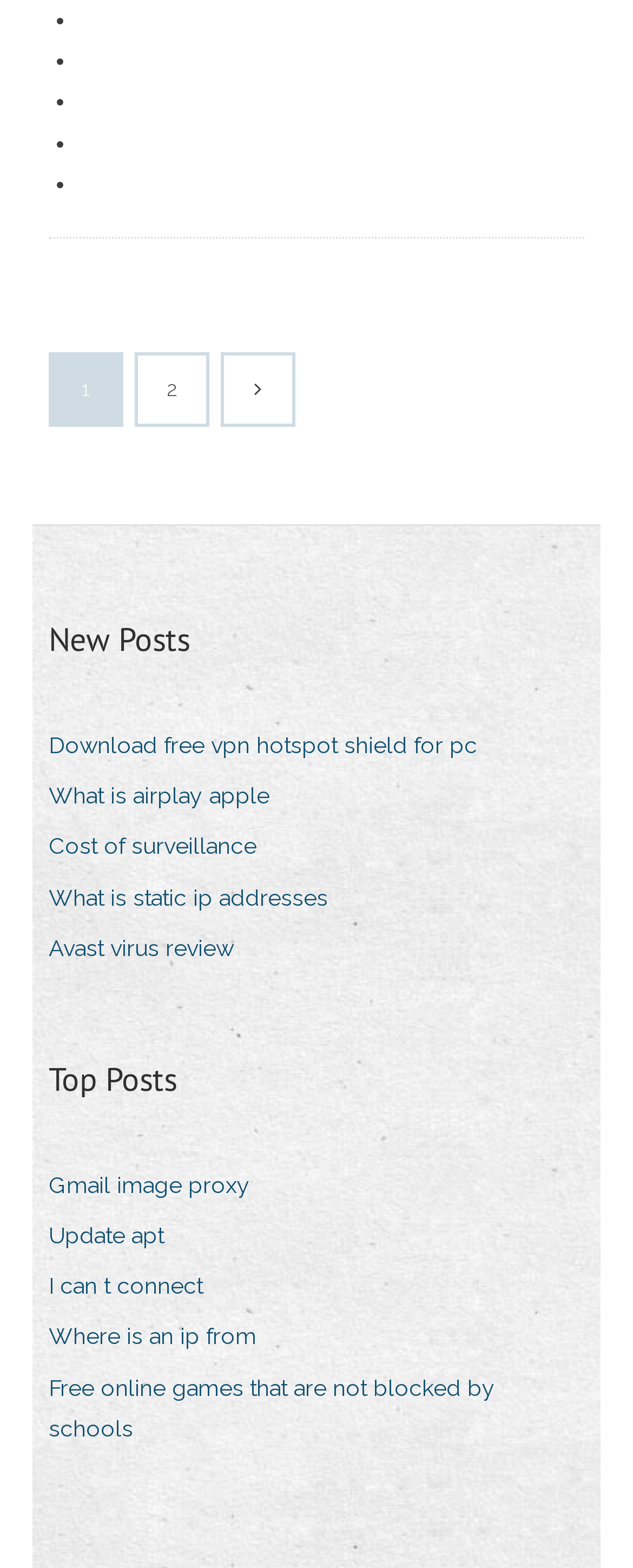How many links are there in the Top Posts section?
Kindly answer the question with as much detail as you can.

I counted the links in the Top Posts section and found 5 links, including 'Gmail image proxy', 'Update apt', 'I can t connect', 'Where is an ip from', and 'Free online games that are not blocked by schools'.